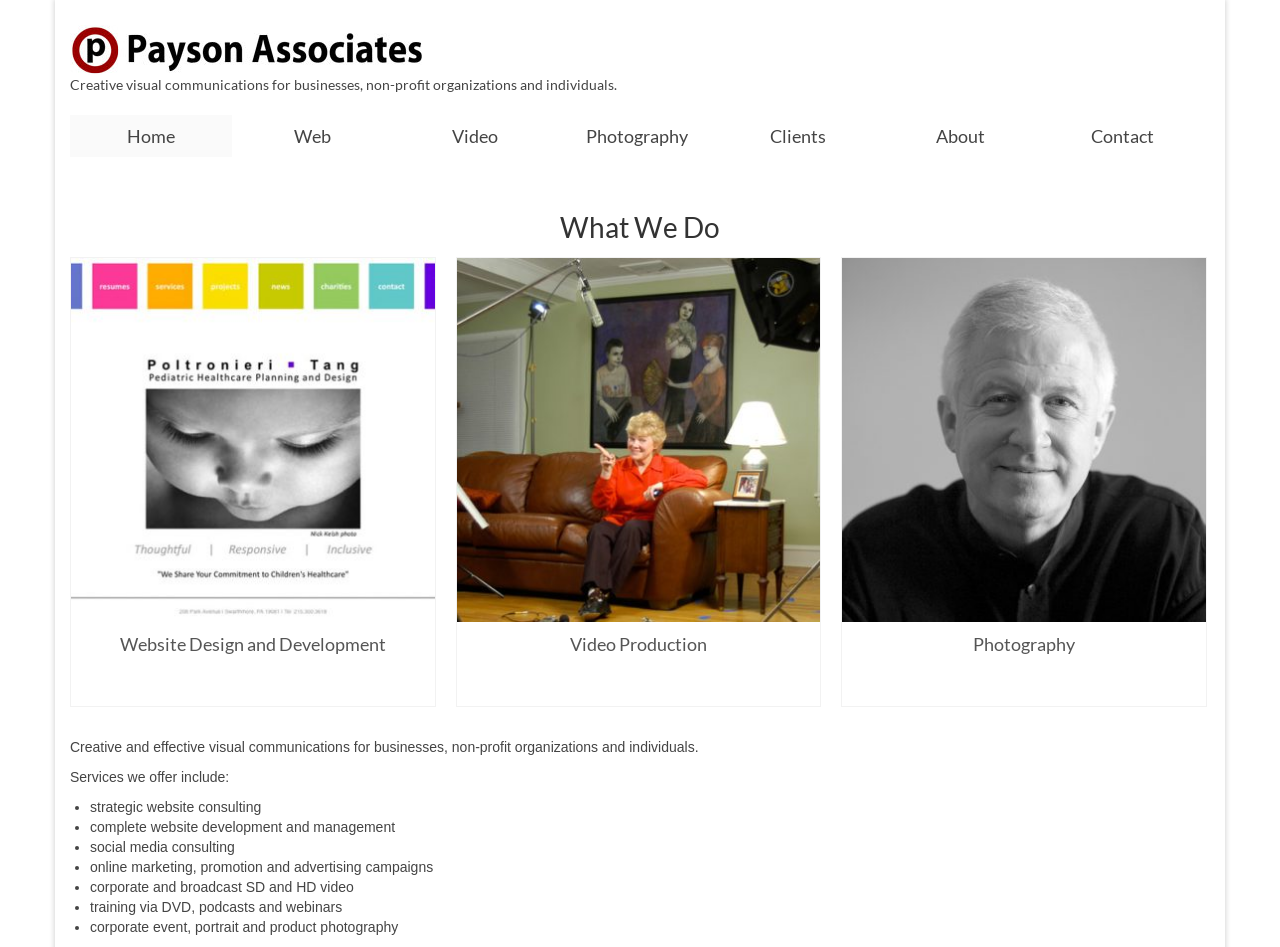What is included in Payson Associates' website design and development service?
Refer to the image and provide a concise answer in one word or phrase.

Strategic consulting and management